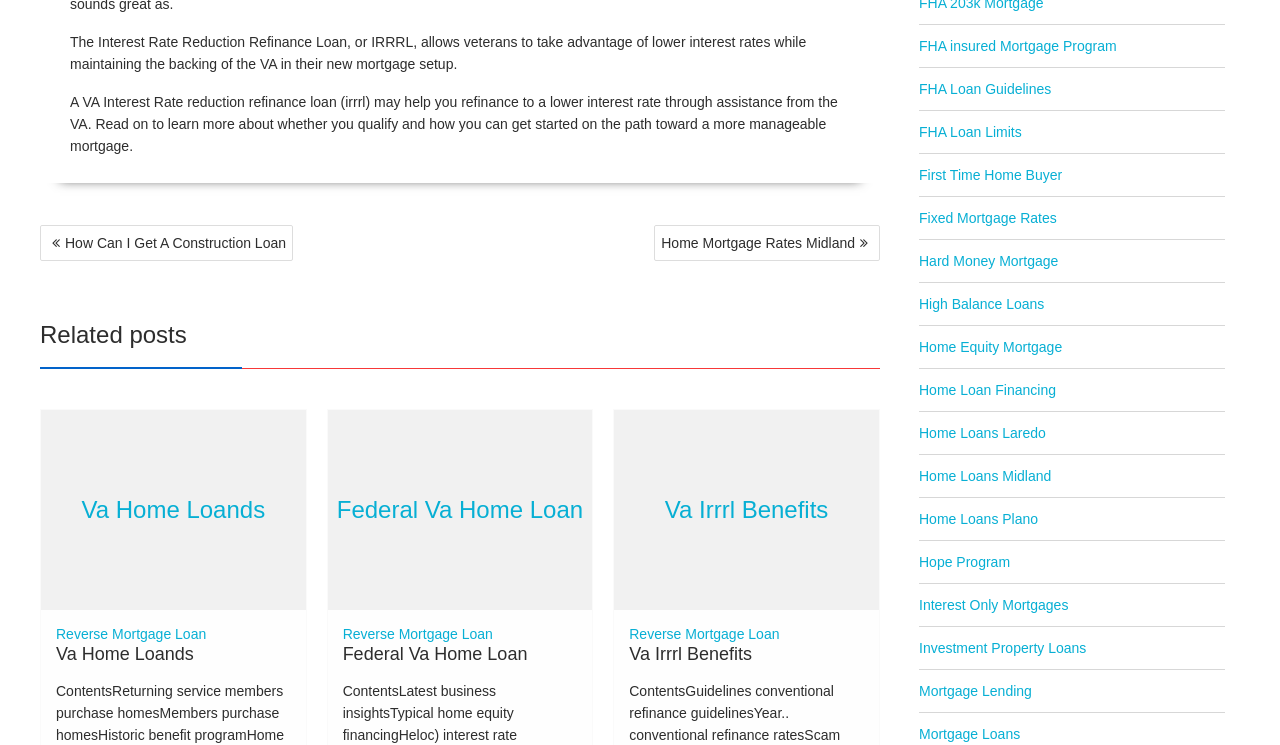Please provide a detailed answer to the question below by examining the image:
What is the topic of the 'Related posts' section?

The 'Related posts' section contains links to posts with titles such as 'Va Home Loands', 'Reverse Mortgage Loan', and 'Federal Va Home Loan'. This suggests that the topic of this section is related to home loans and mortgages, particularly those offered by the VA.